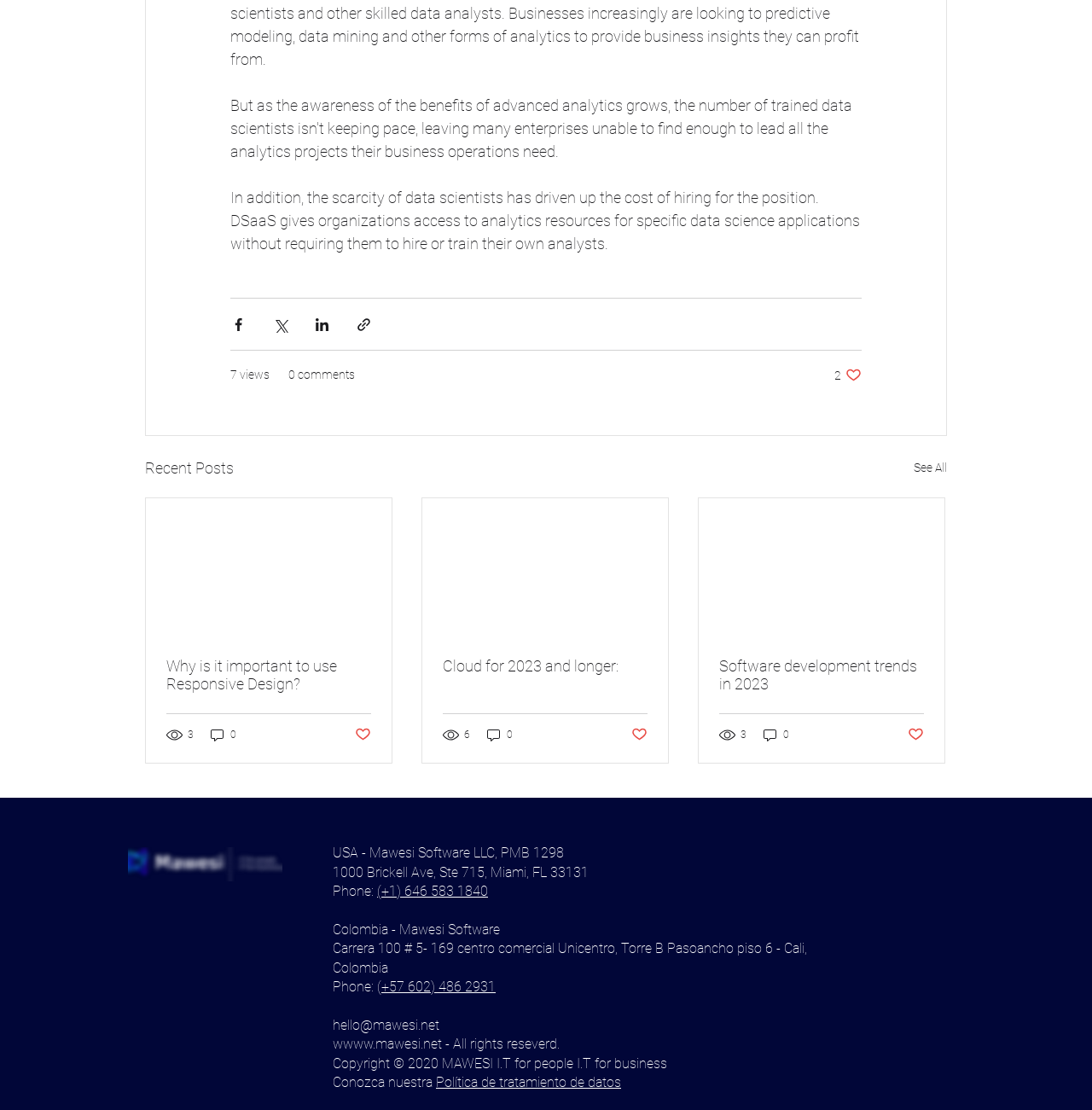Locate the bounding box coordinates of the element you need to click to accomplish the task described by this instruction: "Visit the LinkedIn page".

[0.852, 0.76, 0.883, 0.79]